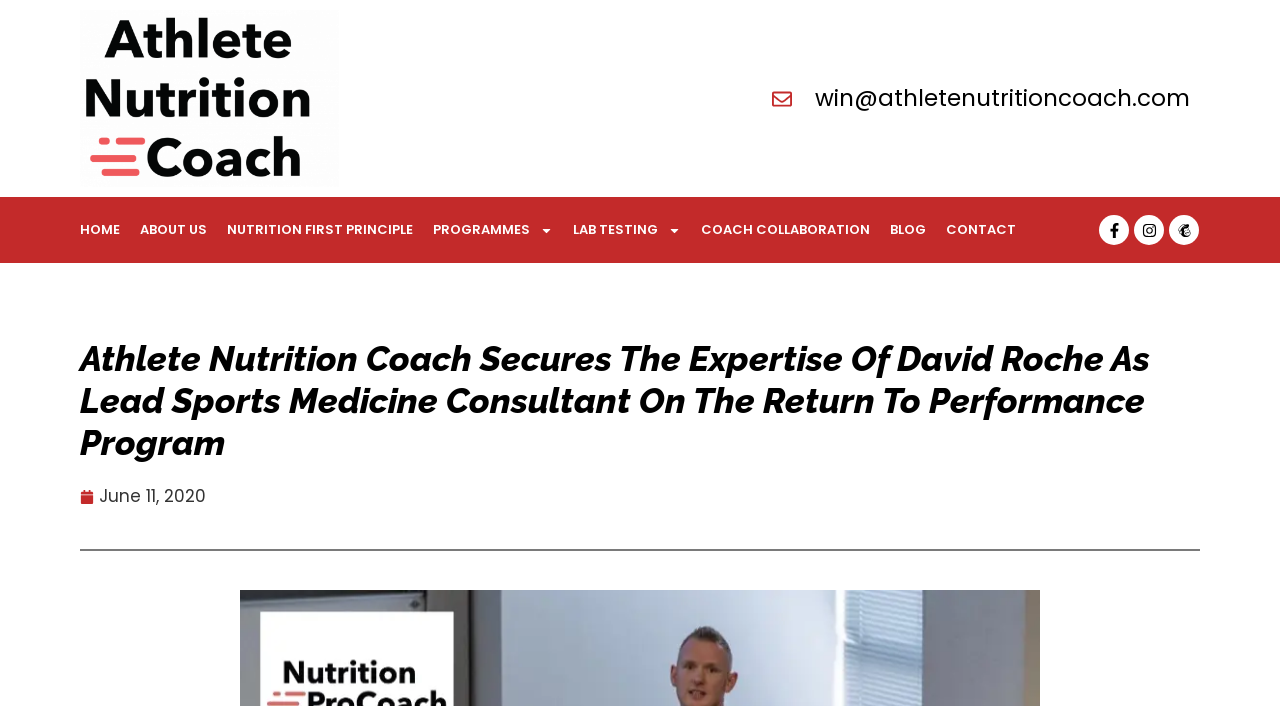What is the date mentioned on the webpage?
Refer to the image and give a detailed answer to the query.

I found the date by looking at the link elements on the webpage, and I saw that one of them contains the date 'June 11, 2020'.